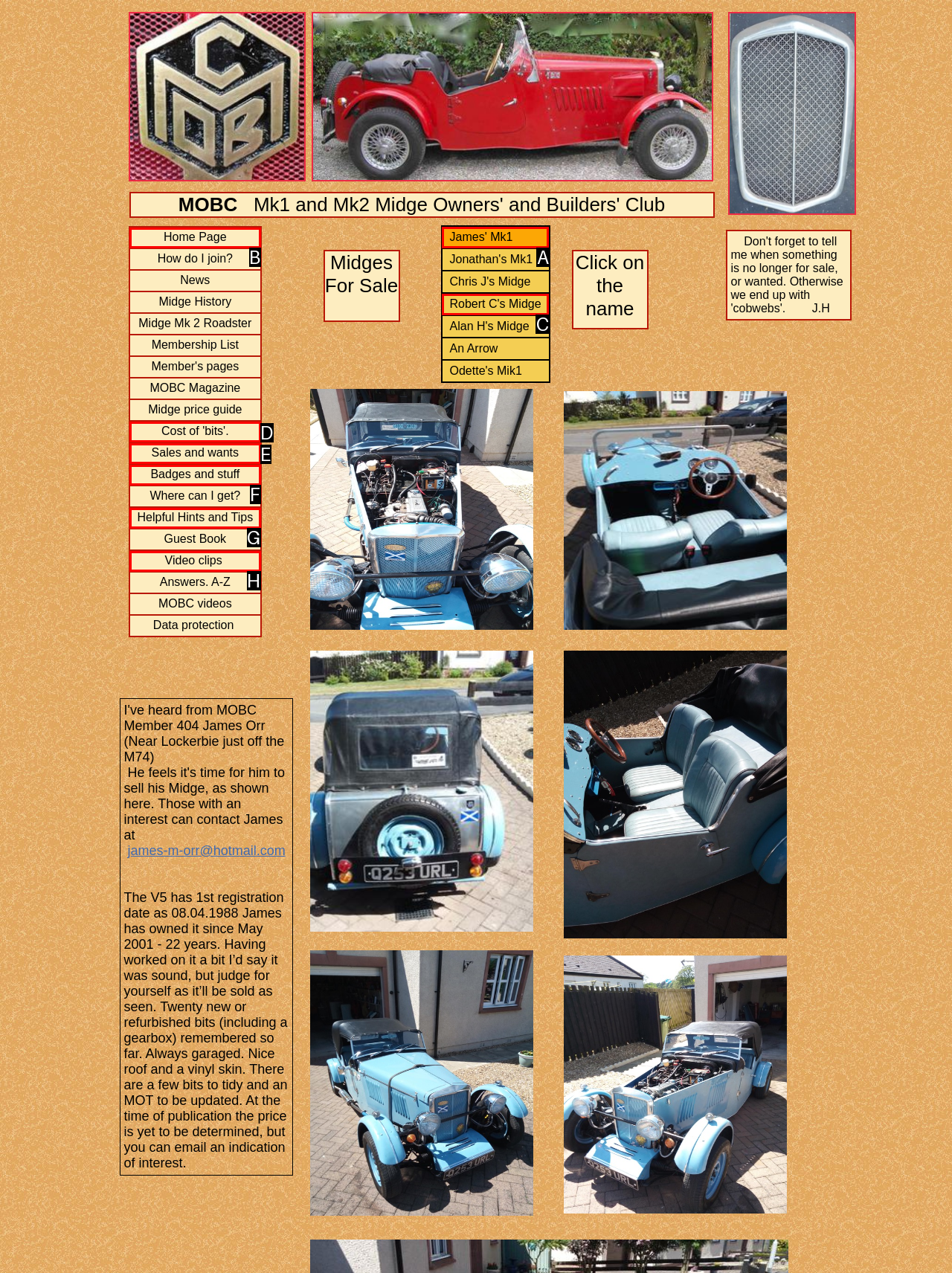Based on the description: Helpful Hints and Tips, identify the matching HTML element. Reply with the letter of the correct option directly.

G